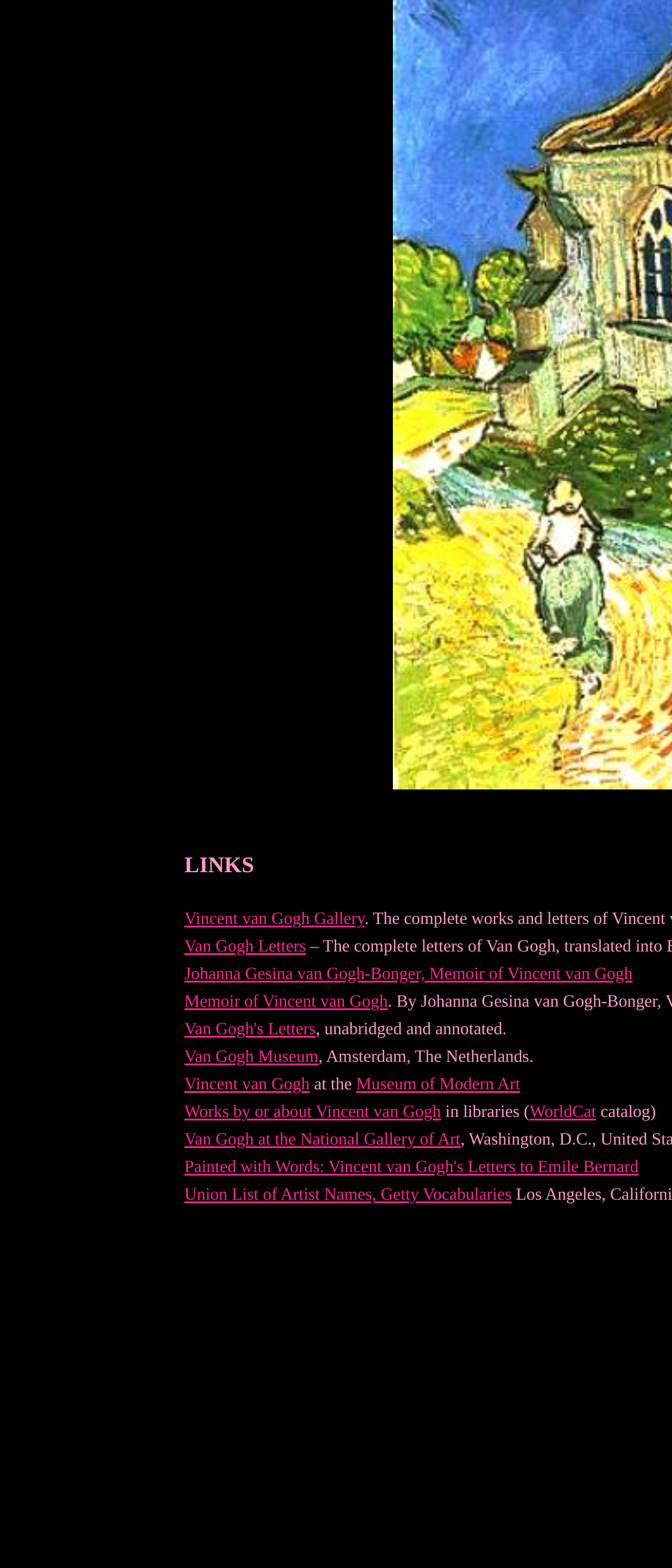Determine the bounding box coordinates for the clickable element required to fulfill the instruction: "Check Painted with Words: Vincent van Gogh's Letters to Emile Bernard". Provide the coordinates as four float numbers between 0 and 1, i.e., [left, top, right, bottom].

[0.274, 0.733, 0.95, 0.752]